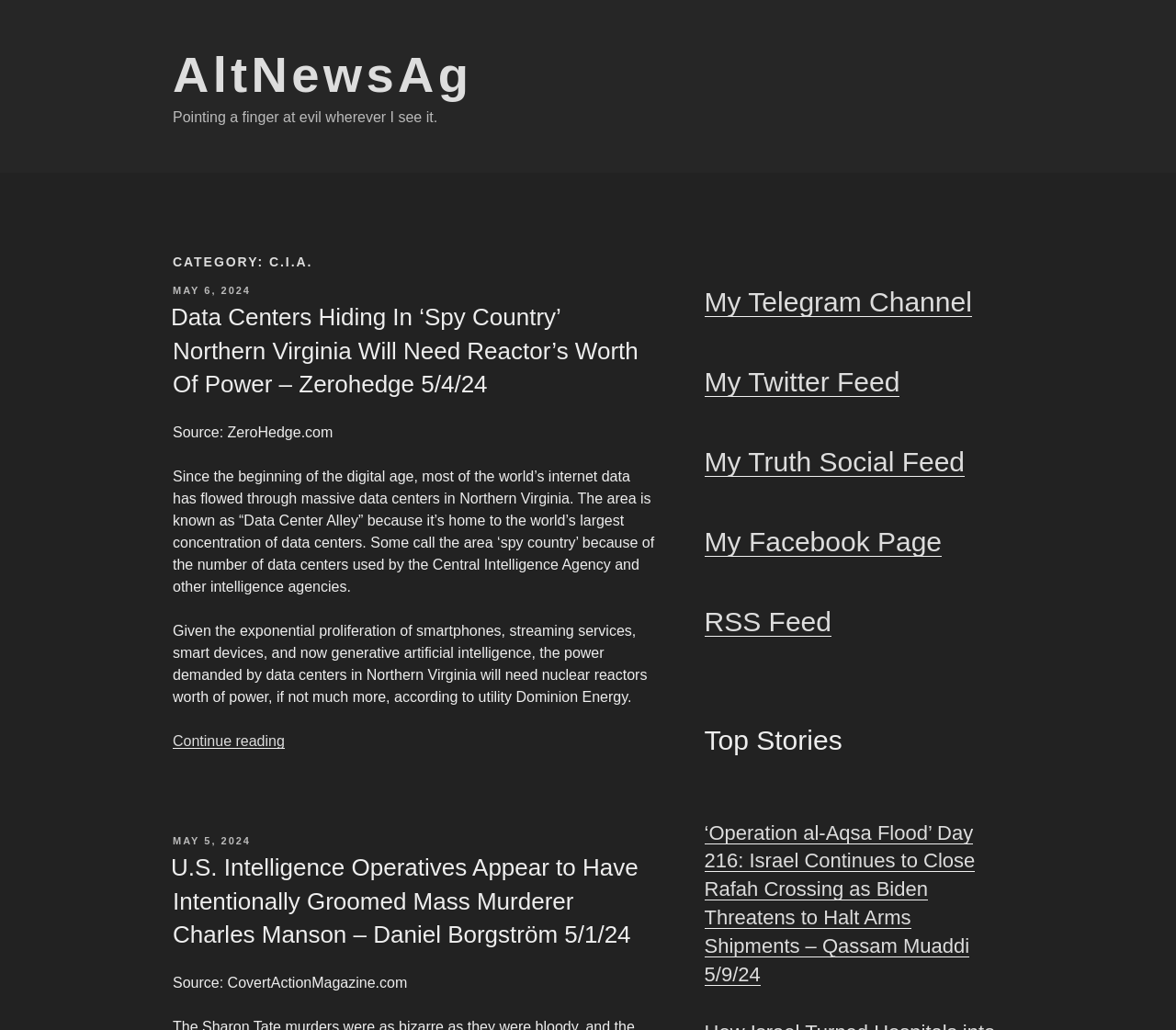Please determine the bounding box coordinates, formatted as (top-left x, top-left y, bottom-right x, bottom-right y), with all values as floating point numbers between 0 and 1. Identify the bounding box of the region described as: May 5, 2024

[0.147, 0.811, 0.213, 0.822]